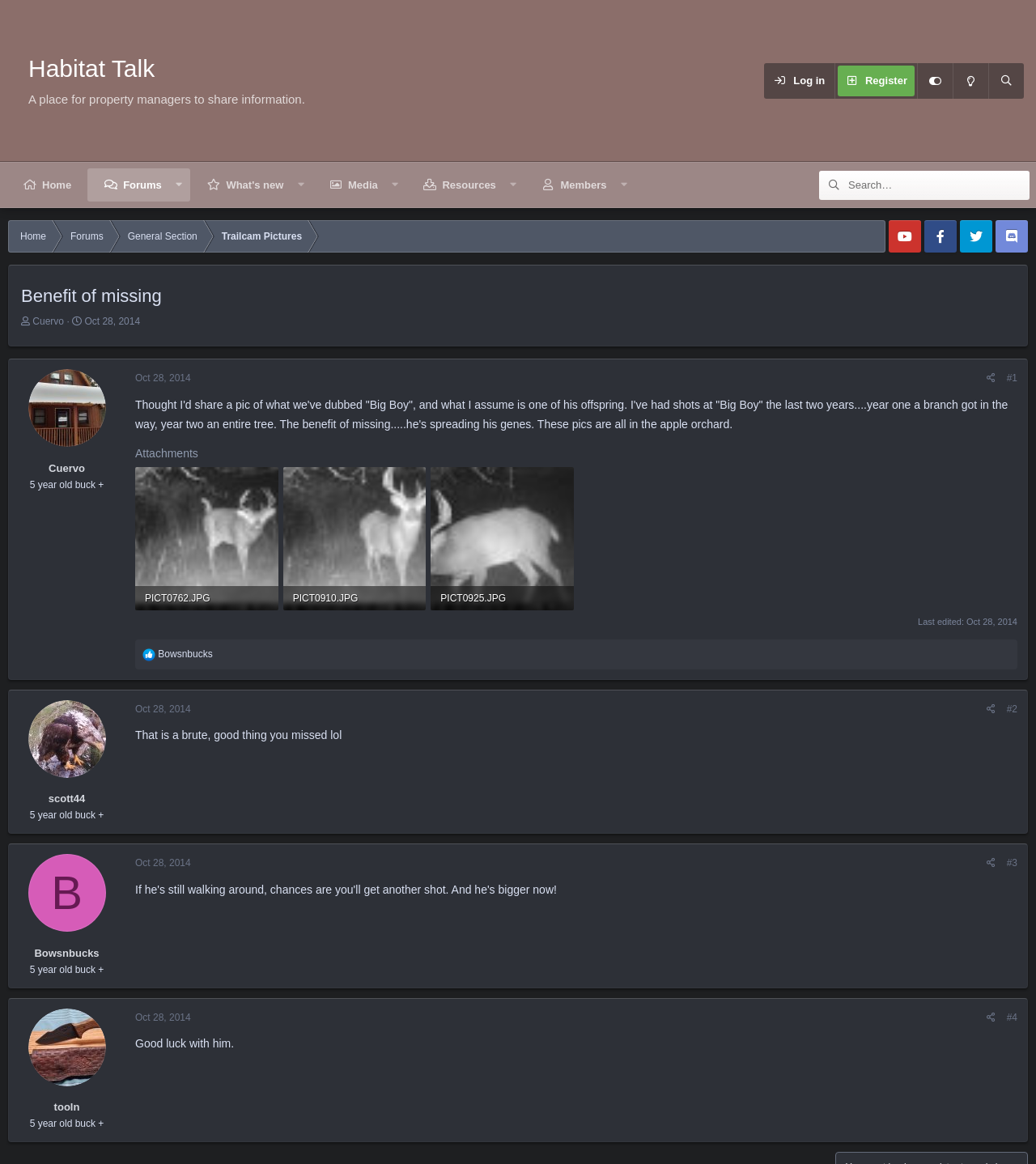What is the date of the last edit? Refer to the image and provide a one-word or short phrase answer.

Oct 28, 2014 at 8:48 AM